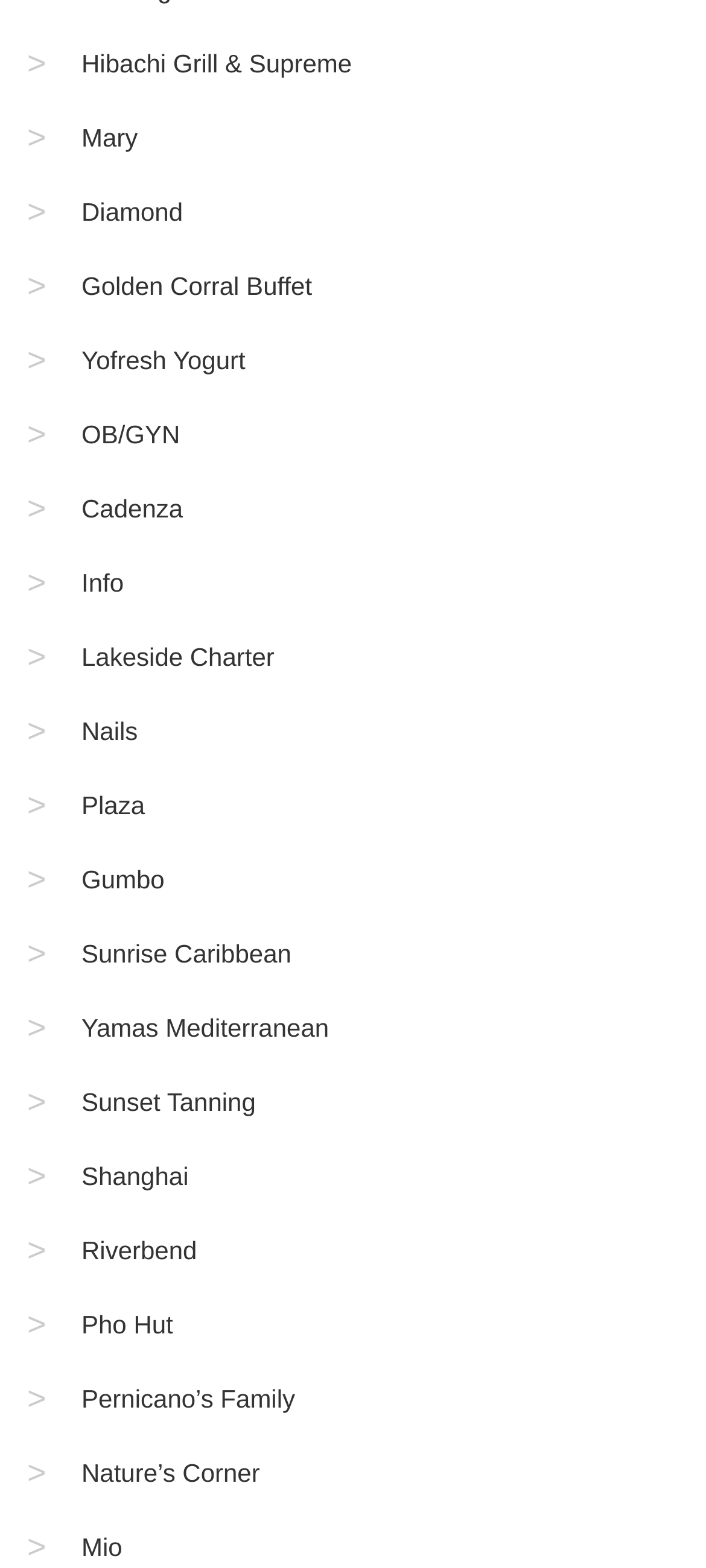Please identify the bounding box coordinates of the element's region that needs to be clicked to fulfill the following instruction: "Contact GXO". The bounding box coordinates should consist of four float numbers between 0 and 1, i.e., [left, top, right, bottom].

None